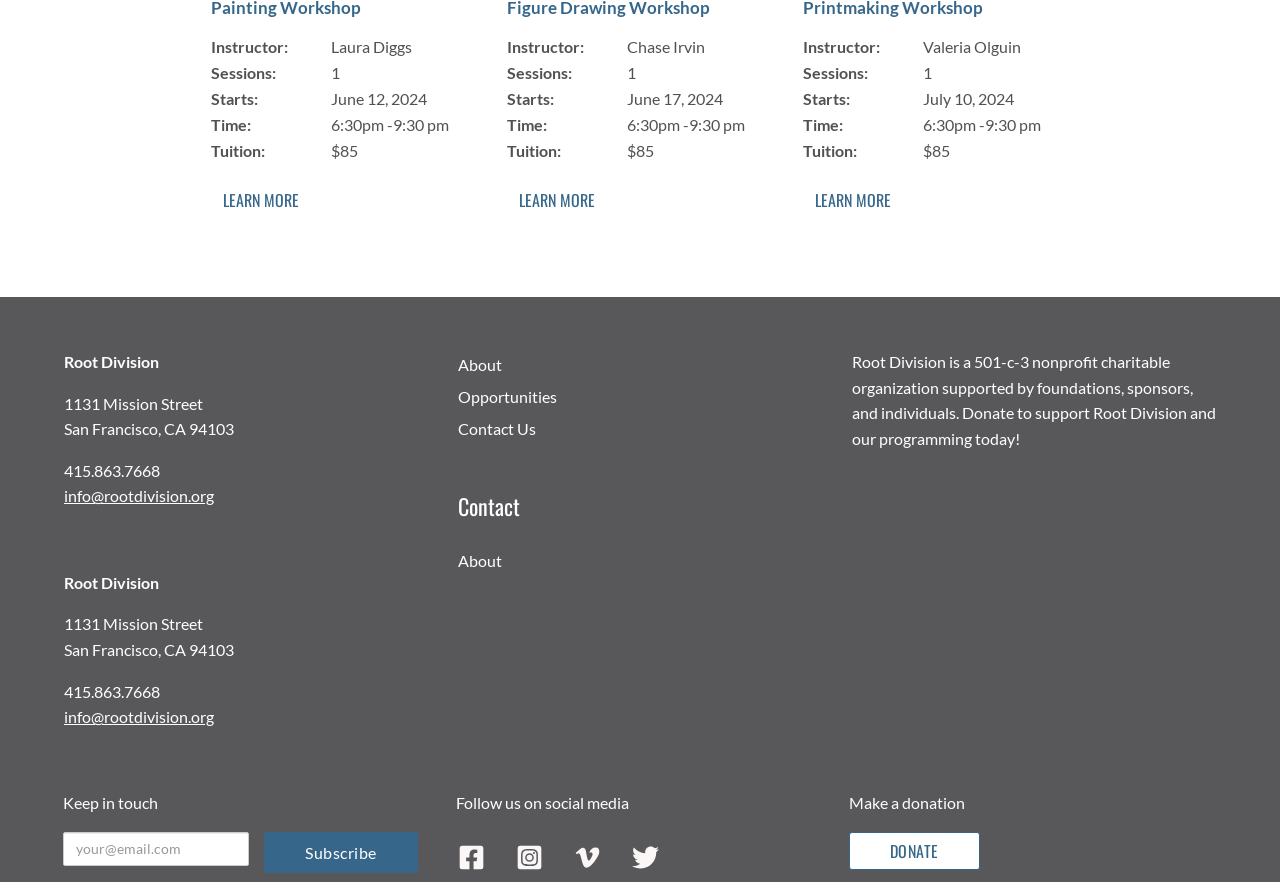Can you show the bounding box coordinates of the region to click on to complete the task described in the instruction: "Click LEARN MORE to know more about the instructor Laura Diggs"?

[0.165, 0.209, 0.243, 0.246]